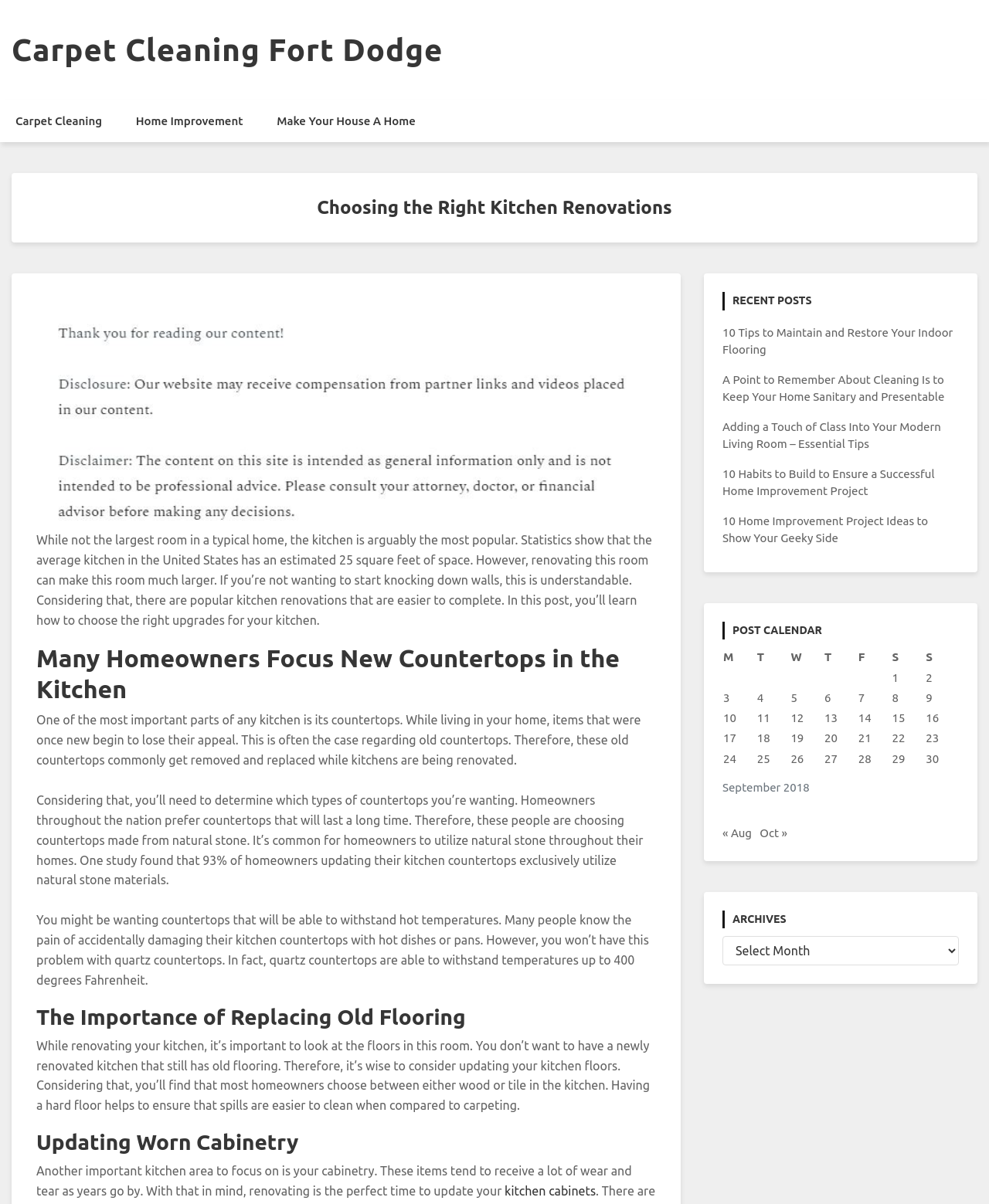Determine the bounding box coordinates of the clickable element necessary to fulfill the instruction: "Learn about 'Many Homeowners Focus New Countertops in the Kitchen'". Provide the coordinates as four float numbers within the 0 to 1 range, i.e., [left, top, right, bottom].

[0.037, 0.534, 0.663, 0.585]